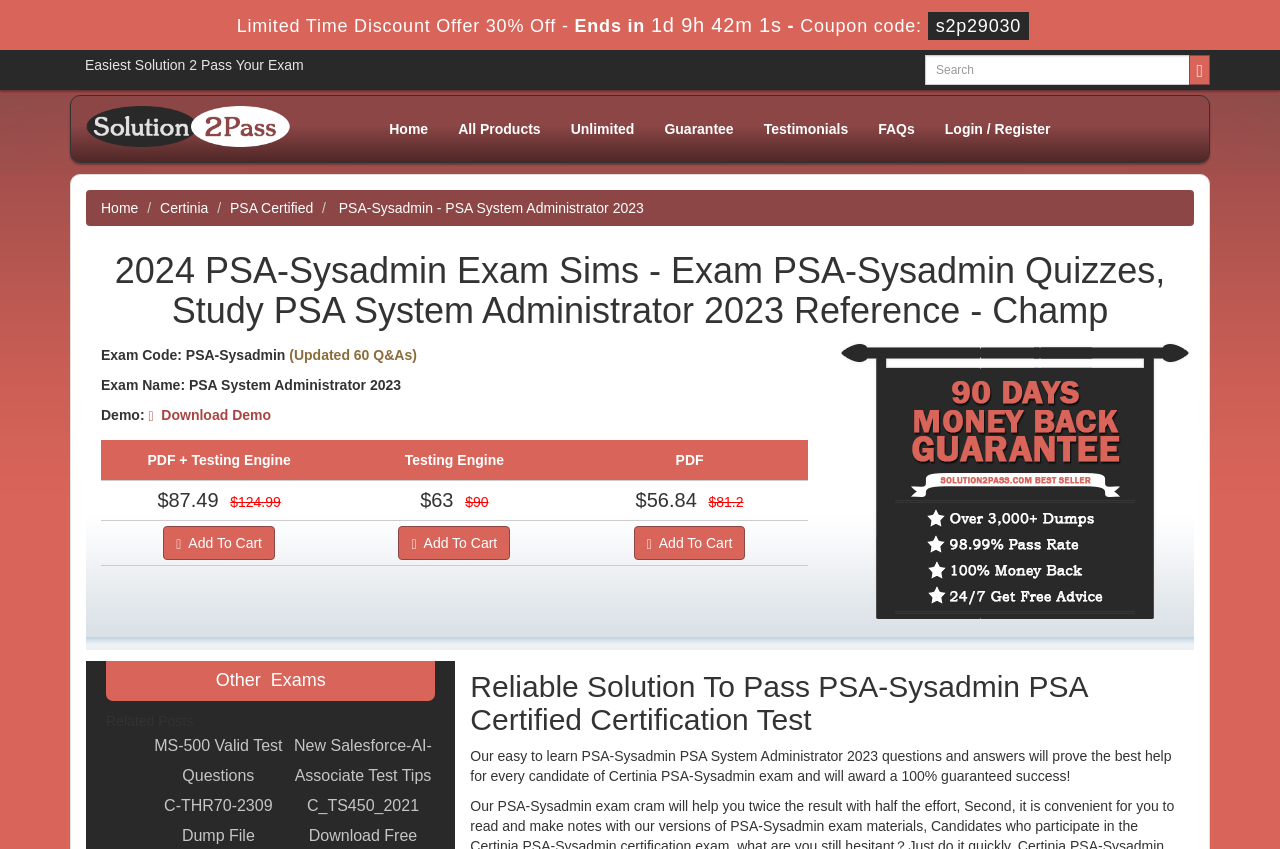What is the discount percentage offered?
Use the screenshot to answer the question with a single word or phrase.

30%